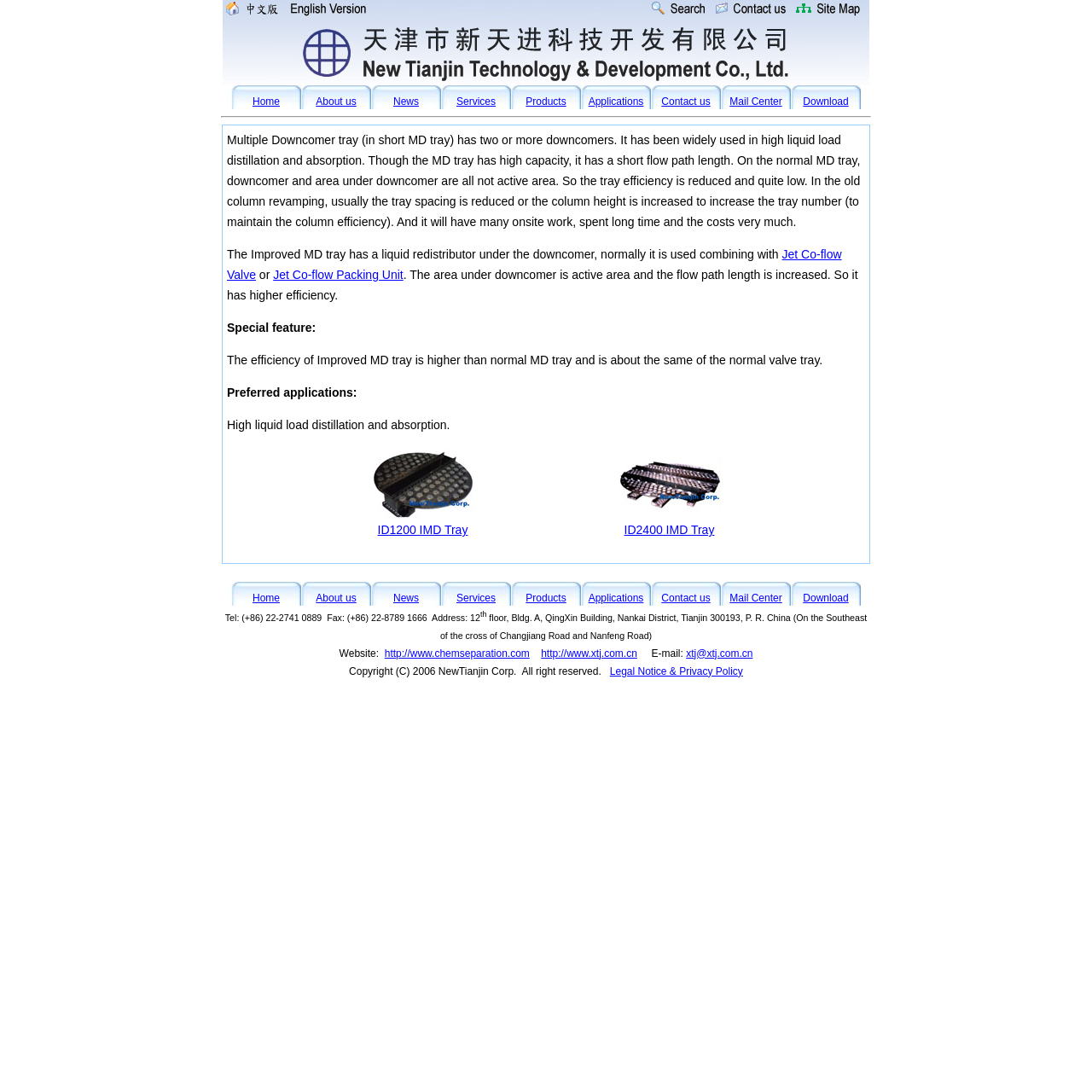Identify the bounding box coordinates of the region that needs to be clicked to carry out this instruction: "Go to the About us page". Provide these coordinates as four float numbers ranging from 0 to 1, i.e., [left, top, right, bottom].

[0.289, 0.088, 0.326, 0.098]